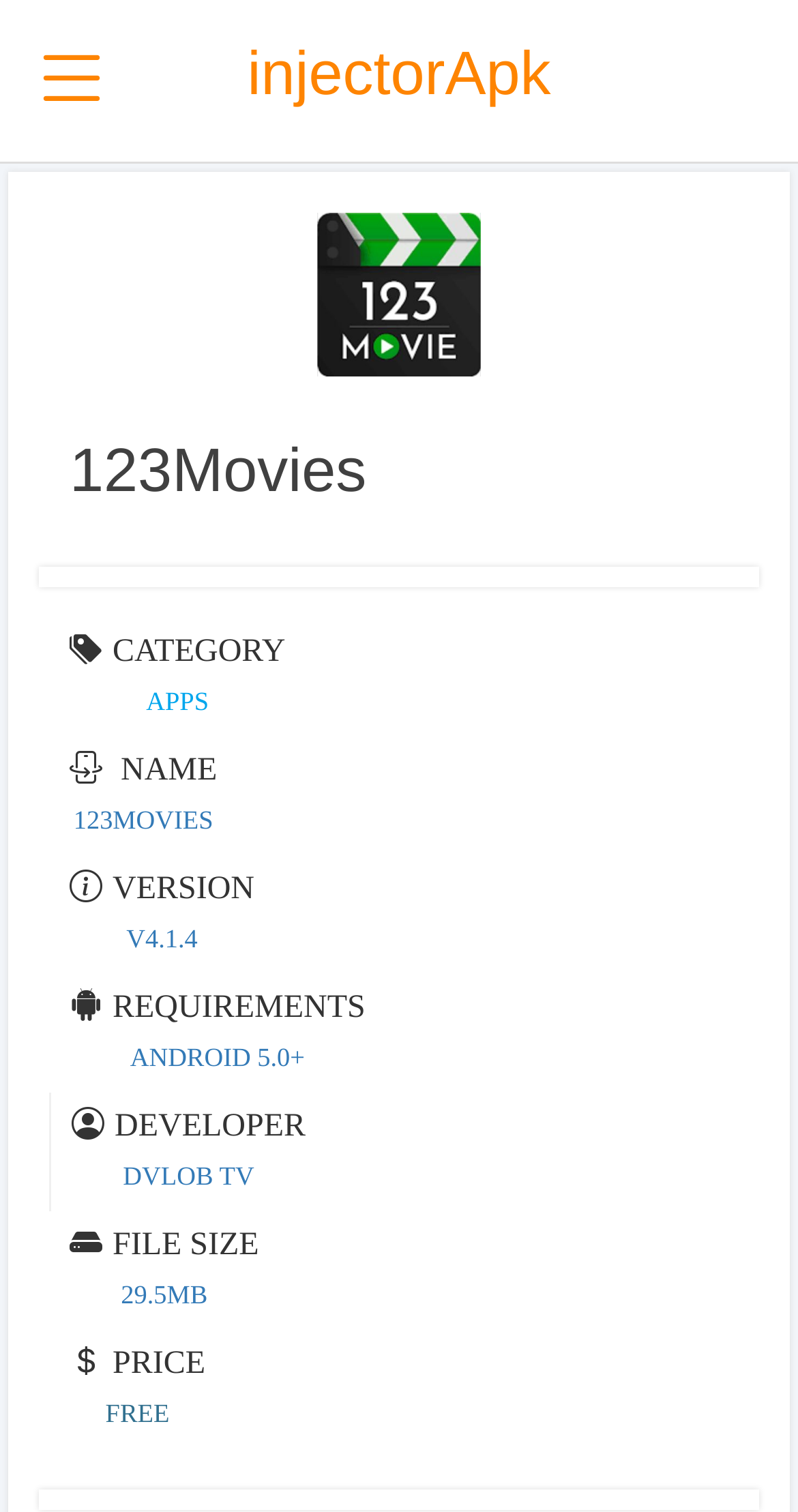What is the version of the 123Movies app?
Deliver a detailed and extensive answer to the question.

The webpage lists the details of the 123Movies app, including its version, which is specified as V4.1.4.